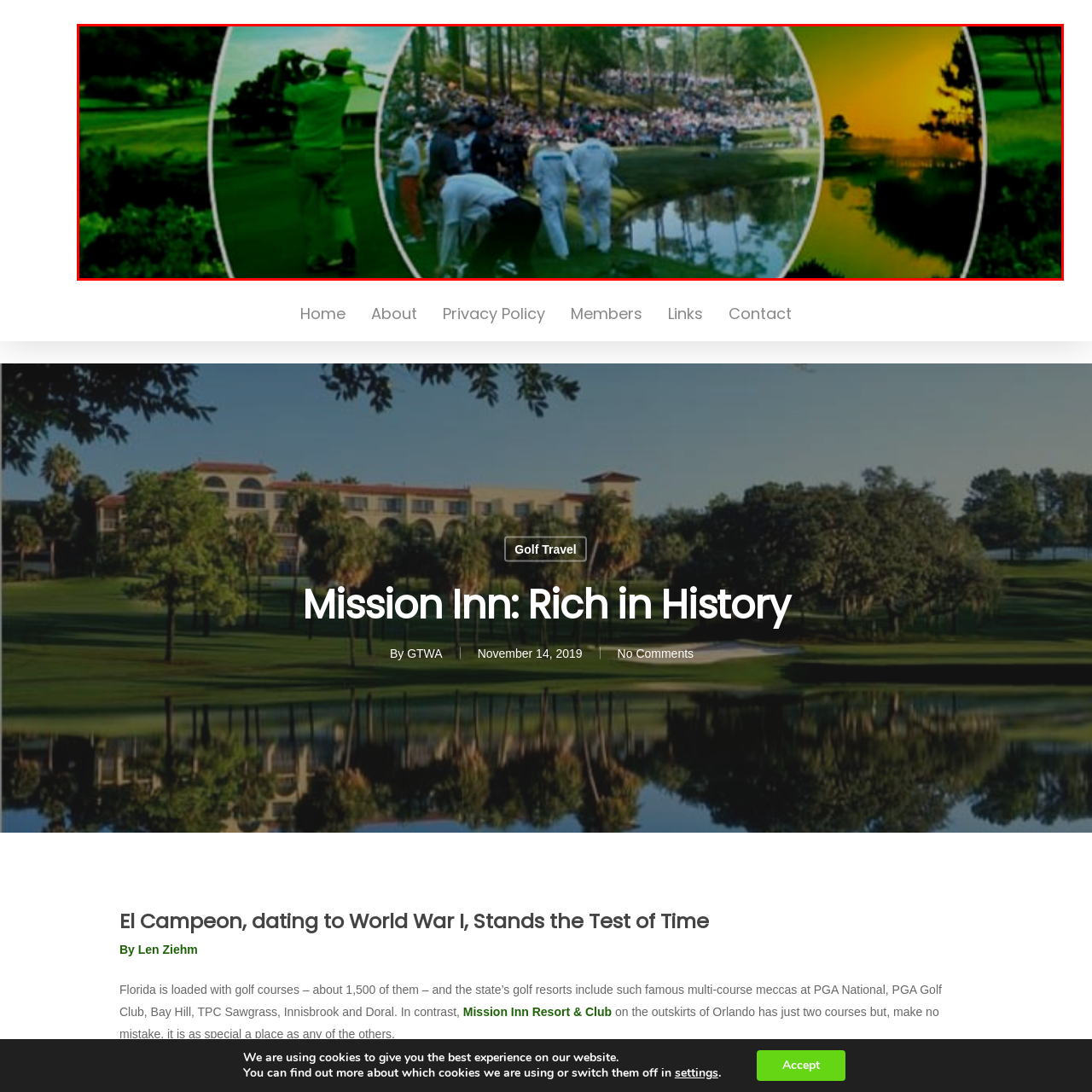What is the atmosphere around the water hazard?
Analyze the image inside the red bounding box and provide a one-word or short-phrase answer to the question.

Tense yet exciting